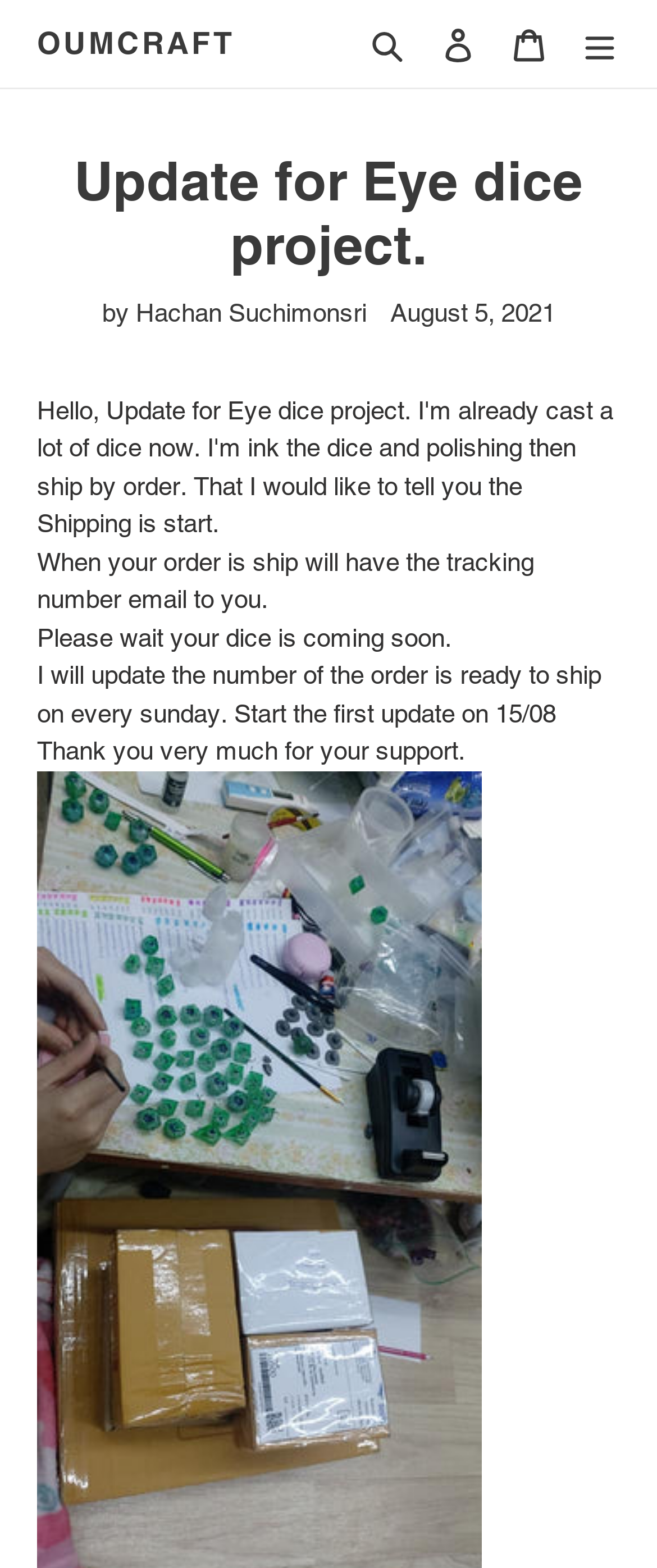When will the first update on the order status be?
Answer the question based on the image using a single word or a brief phrase.

15/08